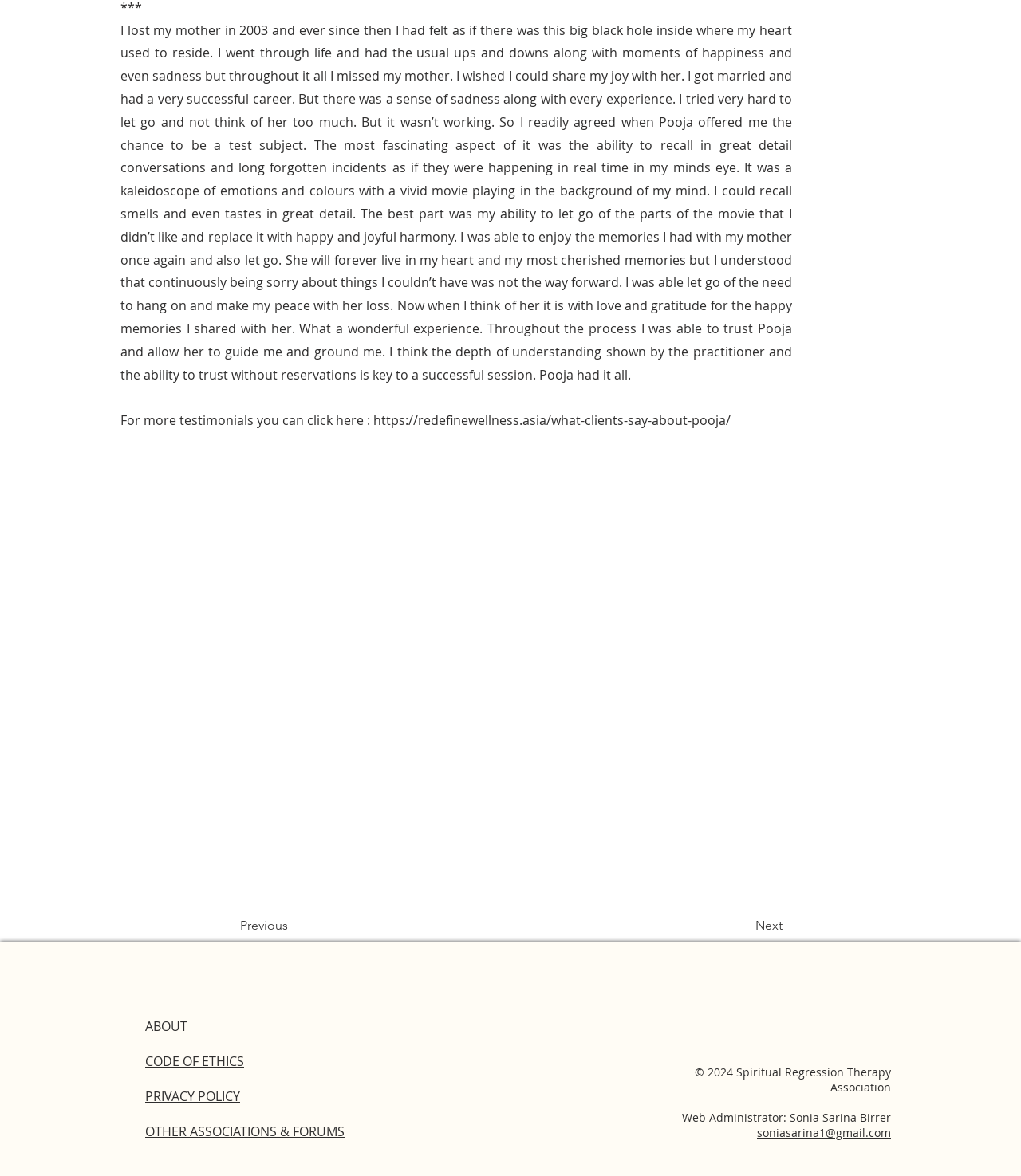Please determine the bounding box coordinates for the element that should be clicked to follow these instructions: "visit the Facebook page".

None